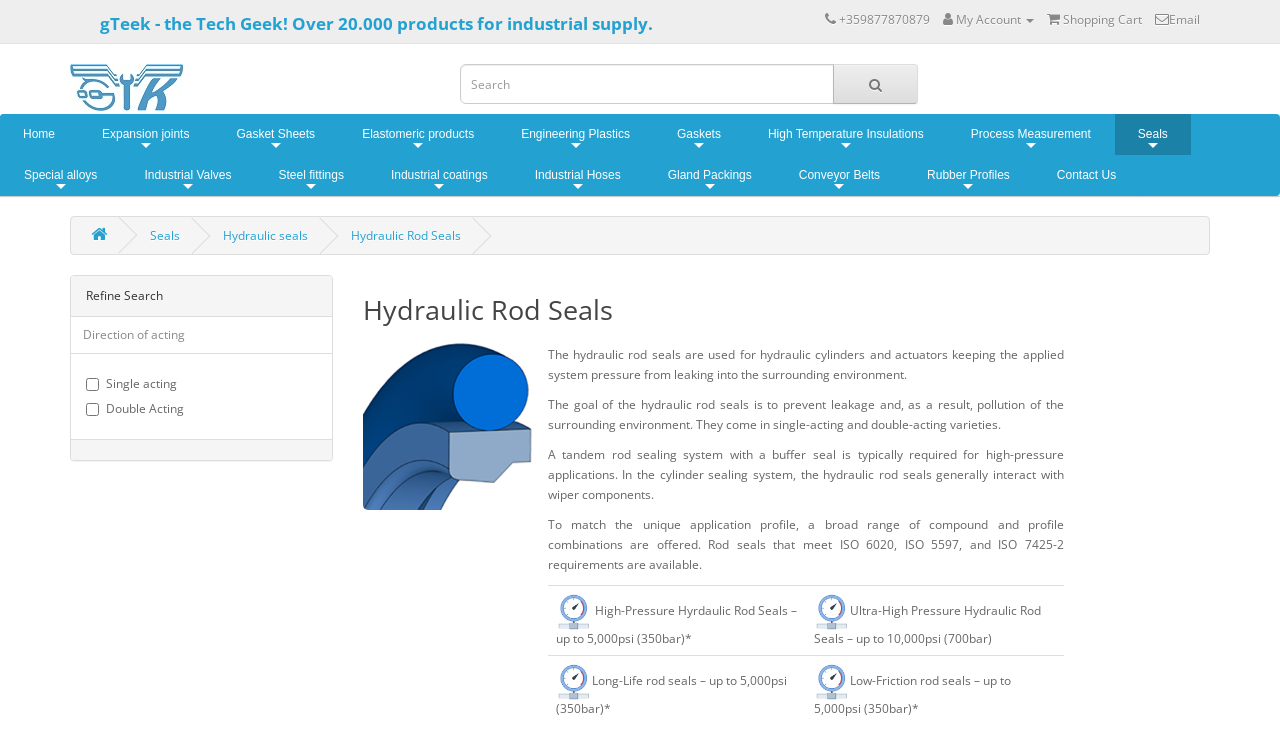Locate the bounding box coordinates for the element described below: "Industrial Valves". The coordinates must be four float values between 0 and 1, formatted as [left, top, right, bottom].

[0.094, 0.212, 0.199, 0.268]